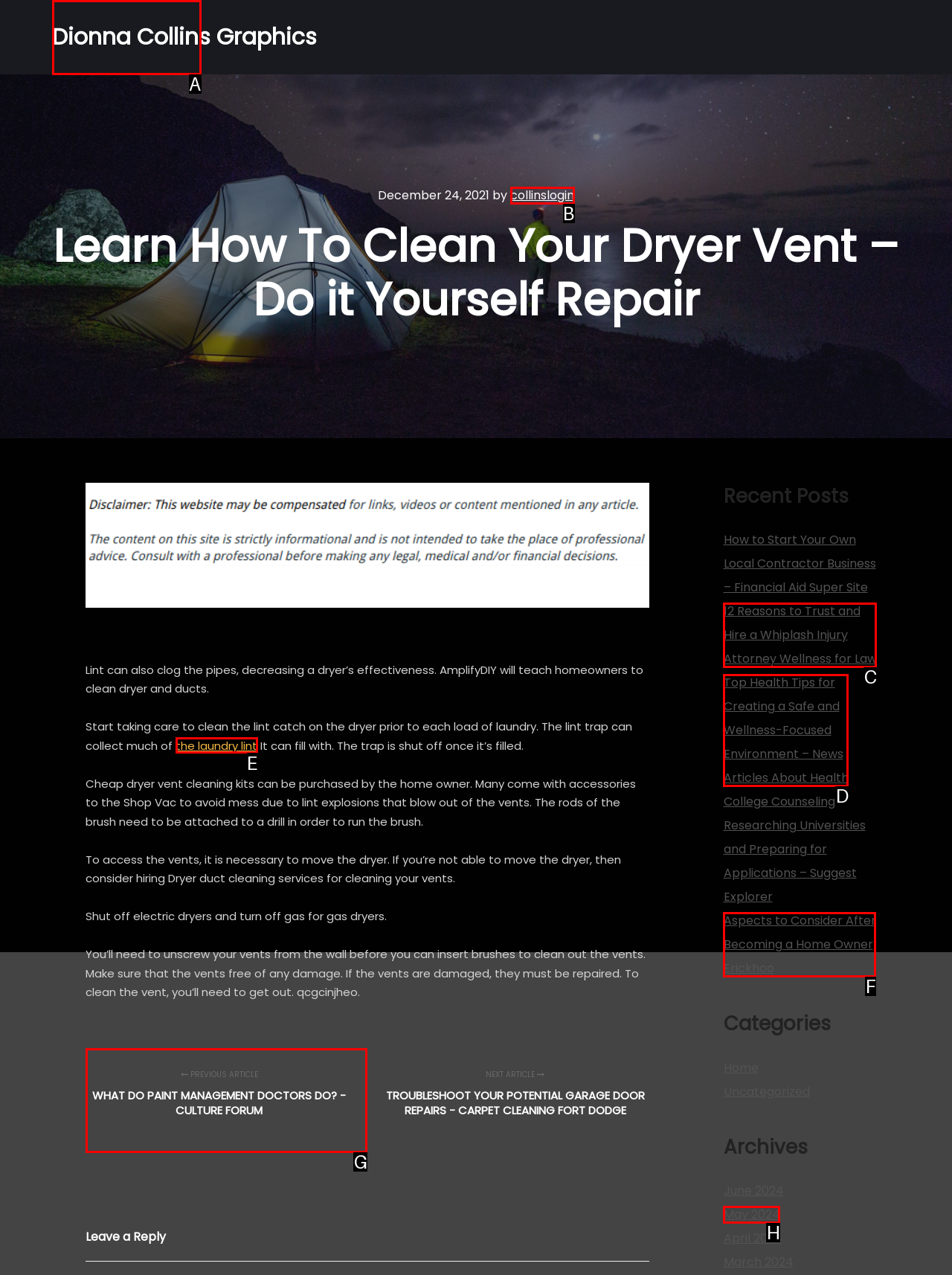With the description: Privacy Policy, find the option that corresponds most closely and answer with its letter directly.

None